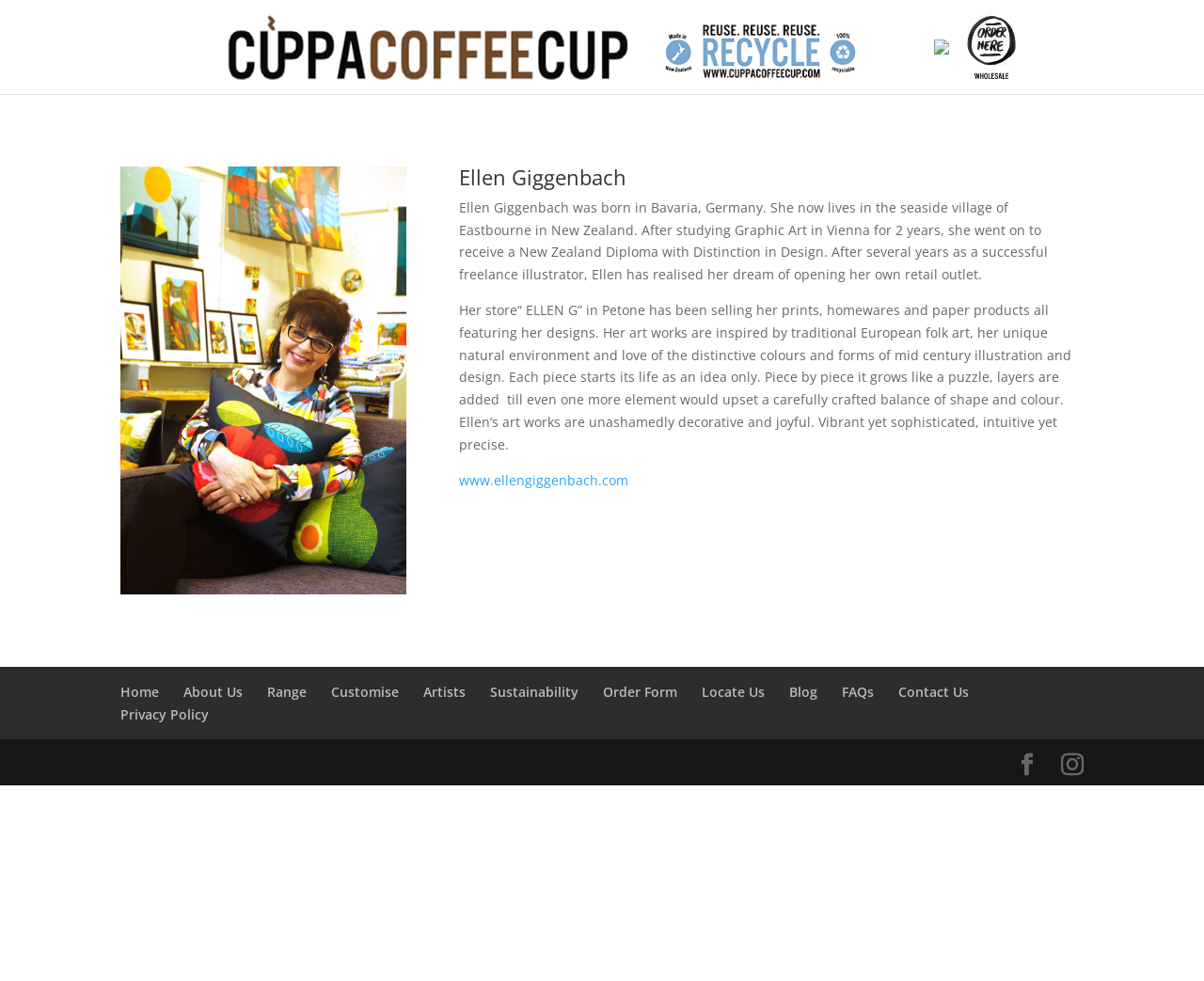How many links are in the footer section?
Can you provide a detailed and comprehensive answer to the question?

I found the answer by looking at the contentinfo element at [0.0, 0.68, 1.0, 0.801] and counting the number of link elements inside it, which are 13 in total.